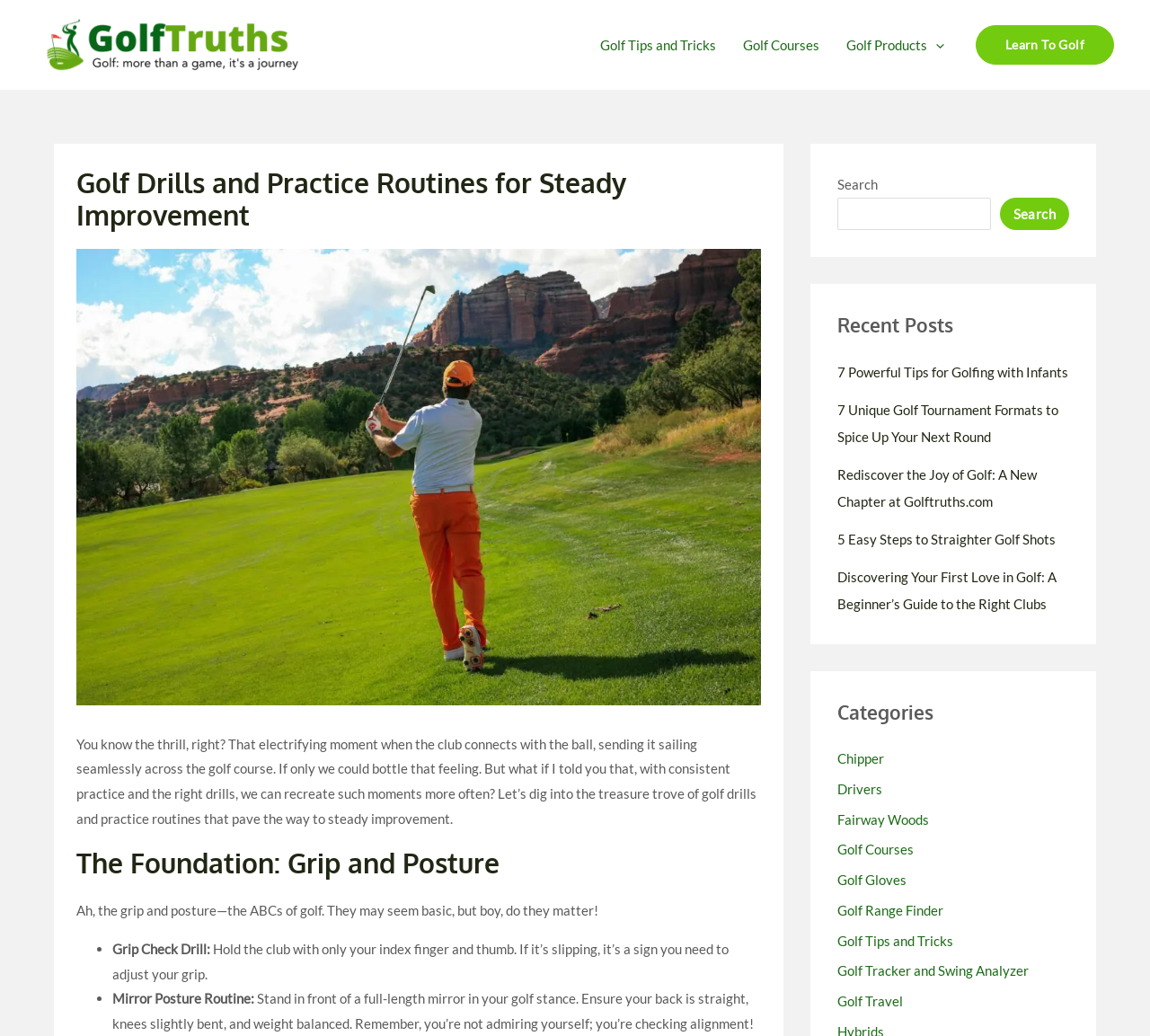Please specify the bounding box coordinates of the clickable region to carry out the following instruction: "Reply to Aunt Donna". The coordinates should be four float numbers between 0 and 1, in the format [left, top, right, bottom].

None